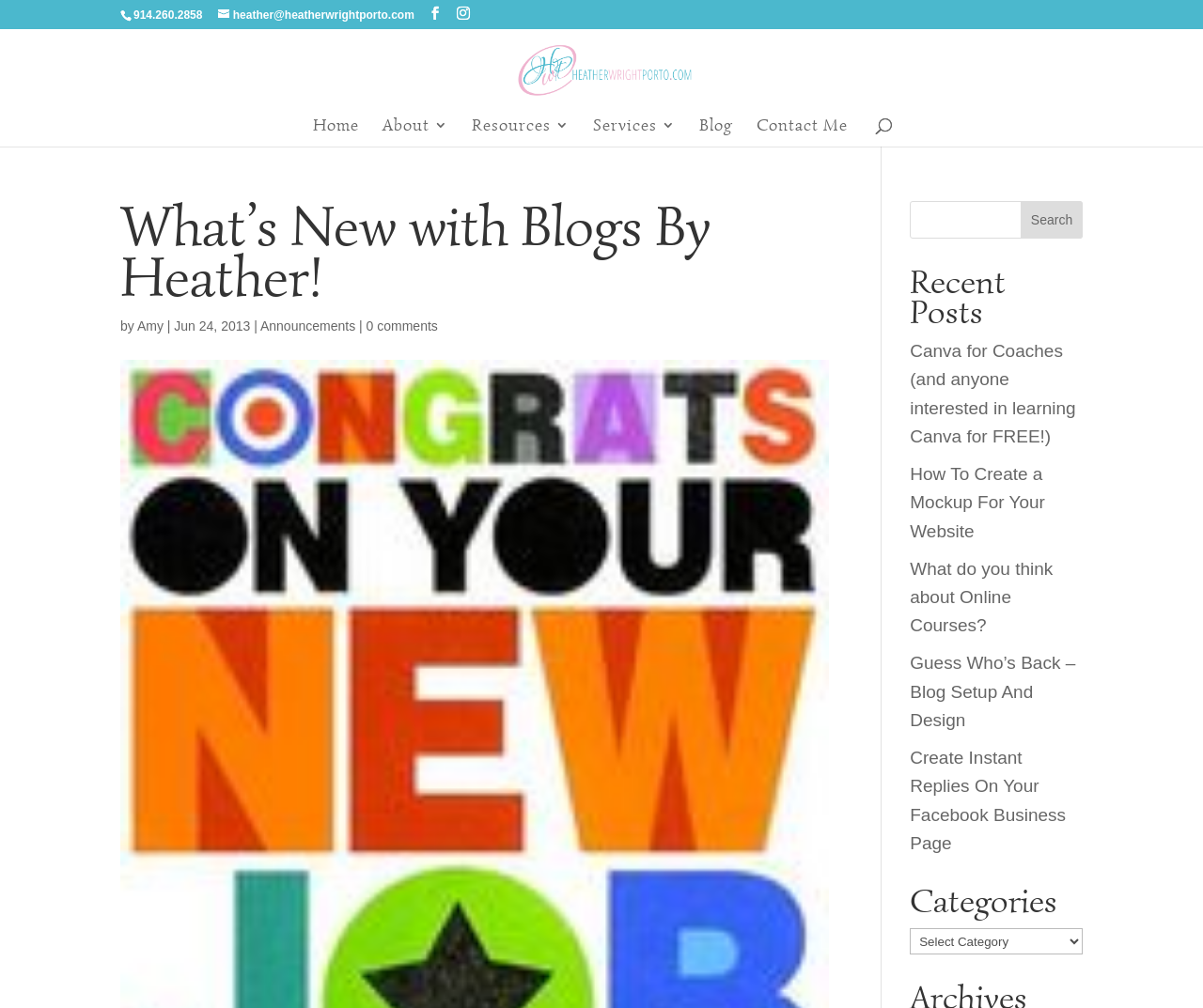What is the purpose of the search box?
Answer with a single word or phrase by referring to the visual content.

To search the website